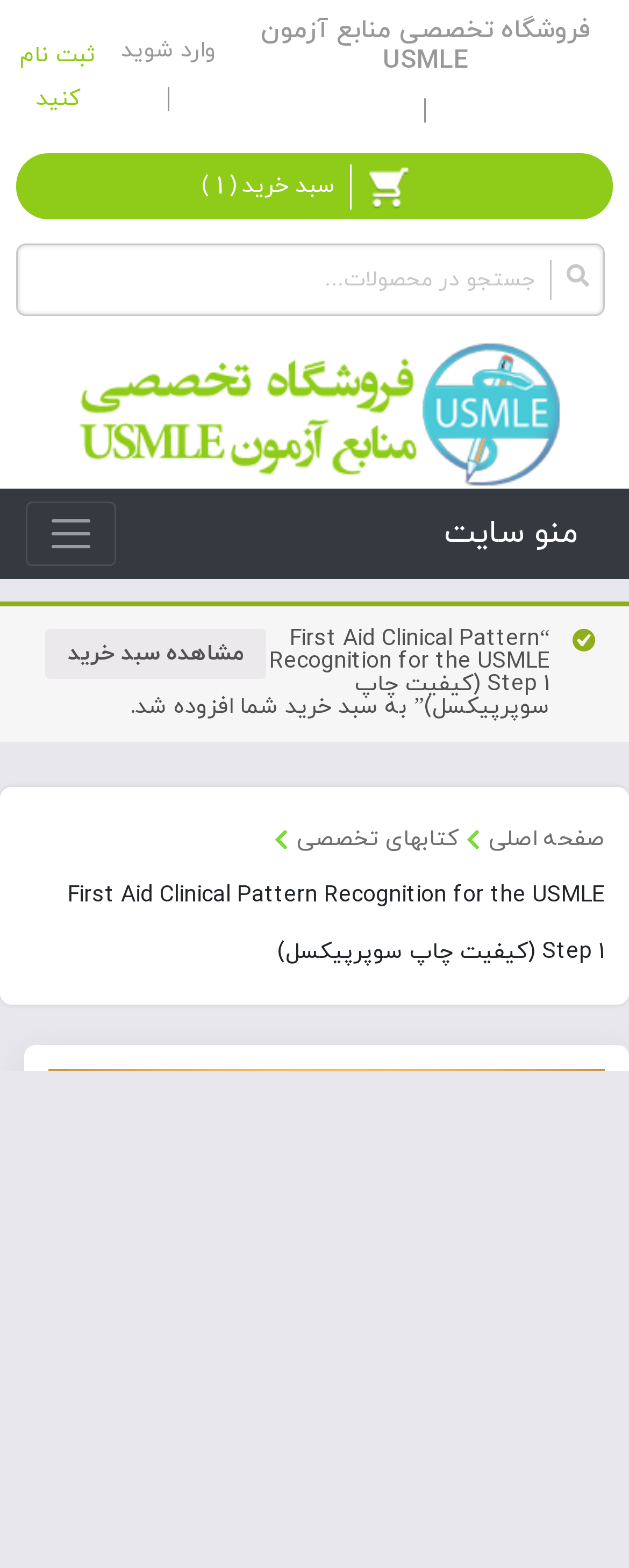Please find and report the bounding box coordinates of the element to click in order to perform the following action: "view shopping cart". The coordinates should be expressed as four float numbers between 0 and 1, in the format [left, top, right, bottom].

[0.321, 0.105, 0.654, 0.133]